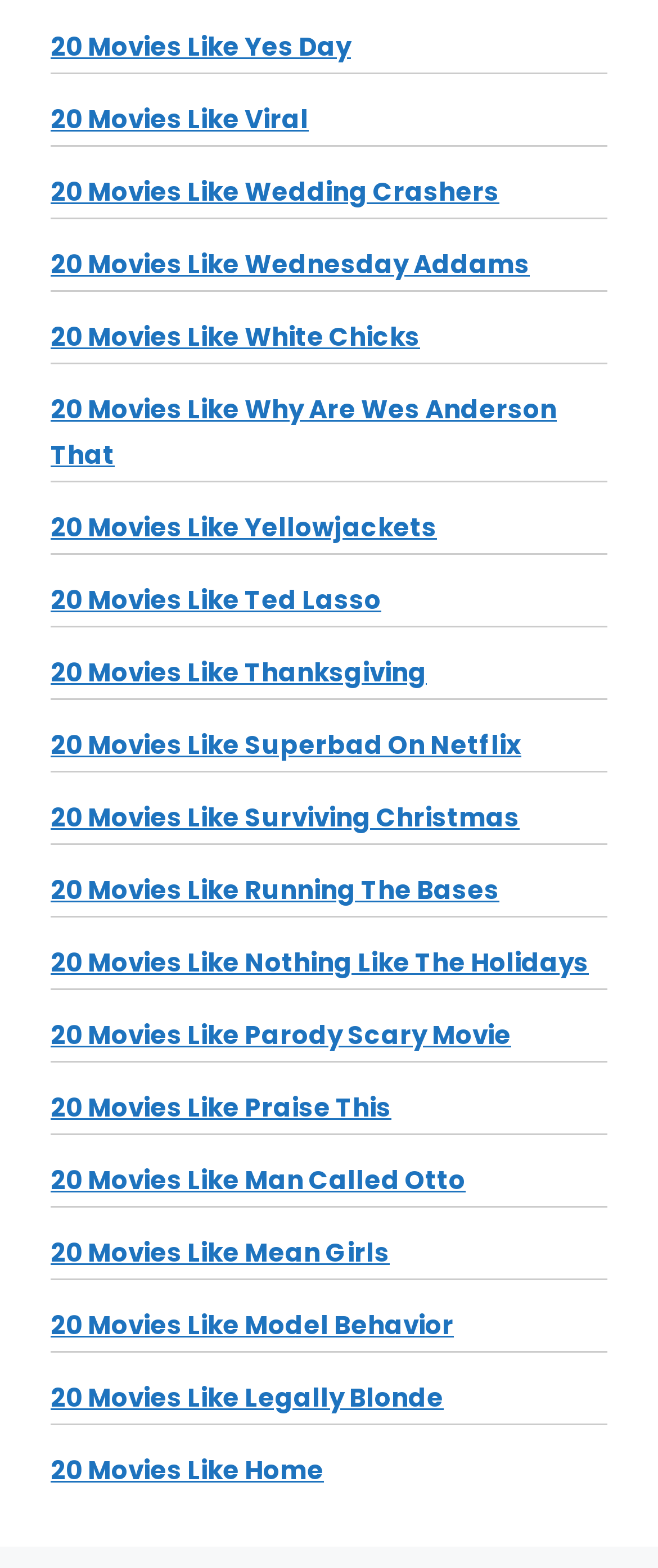What is the purpose of the webpage?
Based on the visual information, provide a detailed and comprehensive answer.

Based on the link texts and the overall structure of the webpage, I infer that the webpage is designed to provide recommendations for movies similar to various titles, which suggests that its purpose is to assist users in finding movies they might enjoy.